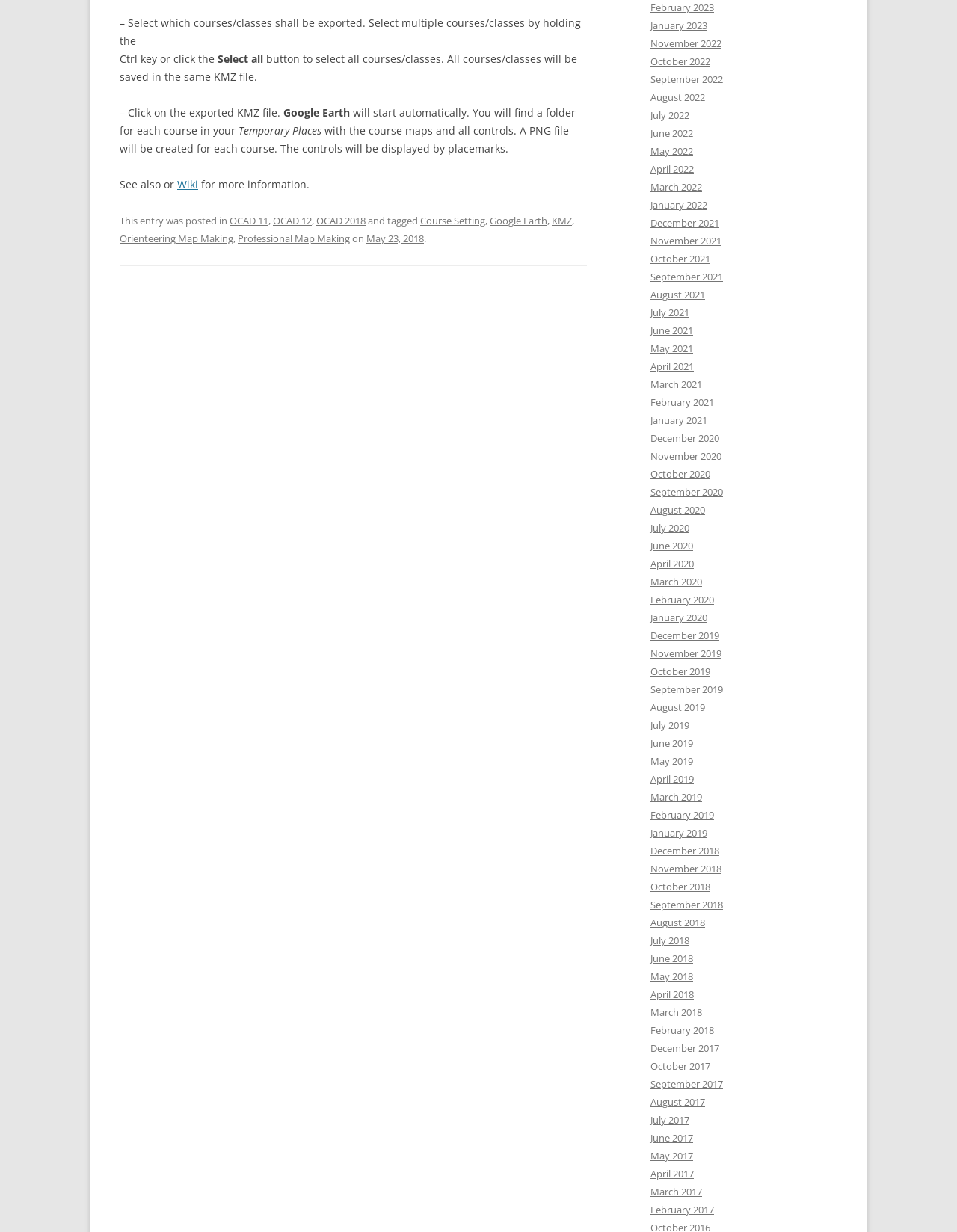Reply to the question with a single word or phrase:
What will happen when the exported KMZ file is clicked?

Google Earth will start